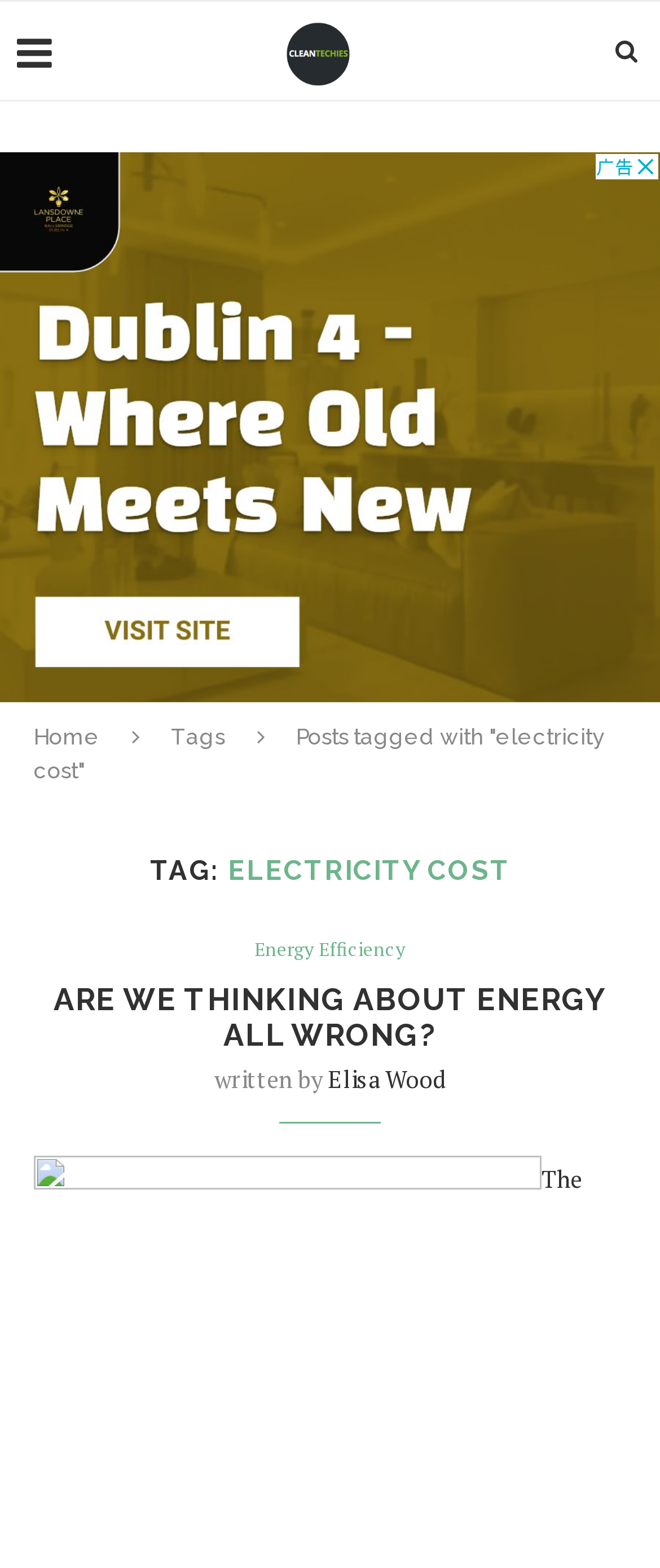How many articles are displayed on the webpage?
Look at the image and provide a detailed response to the question.

Based on the webpage, only one article is displayed, which is 'ARE WE THINKING ABOUT ENERGY ALL WRONG?', as indicated by the presence of only one article heading and content